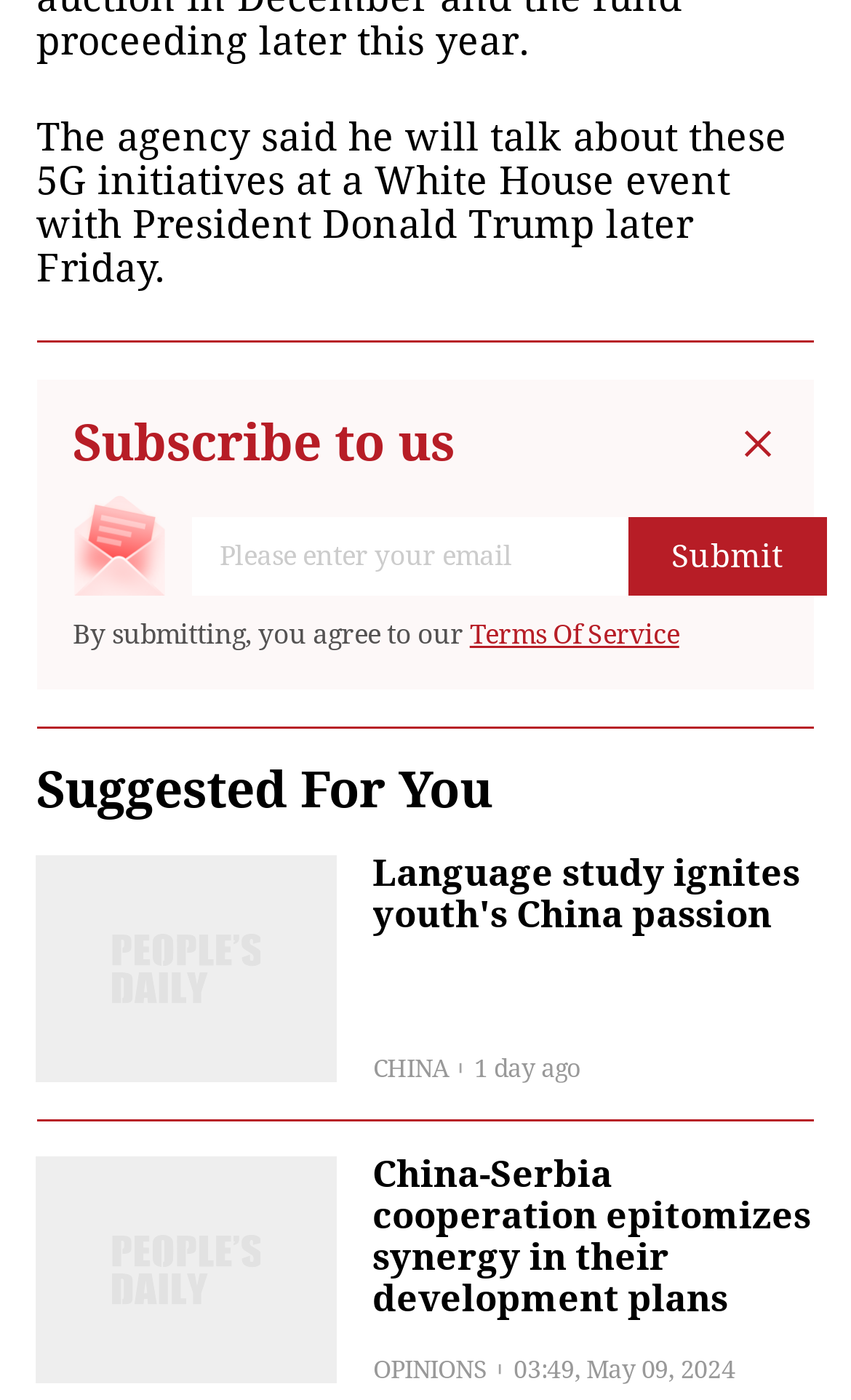Please provide a brief answer to the following inquiry using a single word or phrase:
How many days ago was the article published?

1 day